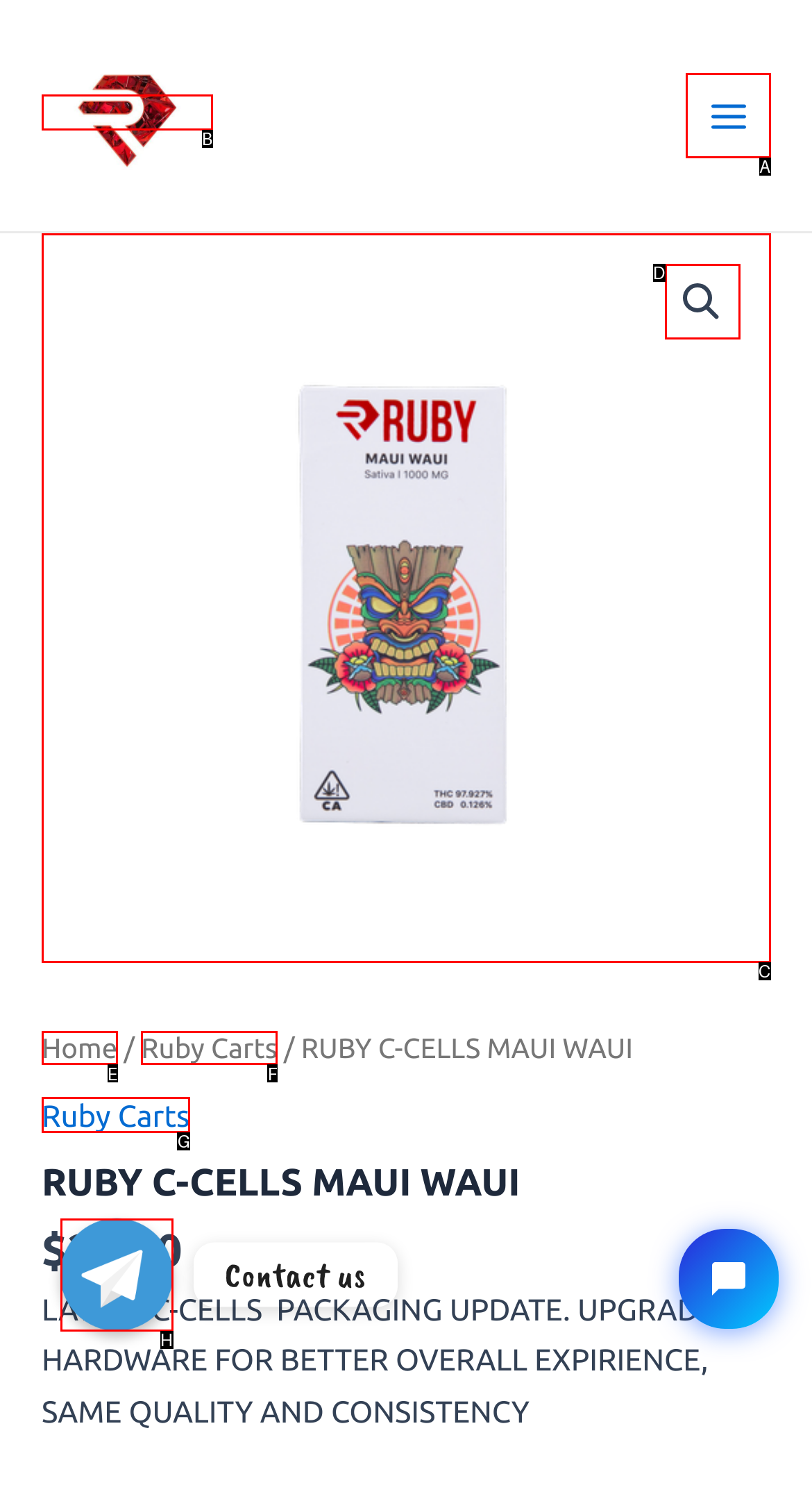Select the correct HTML element to complete the following task: Open Main Menu
Provide the letter of the choice directly from the given options.

A